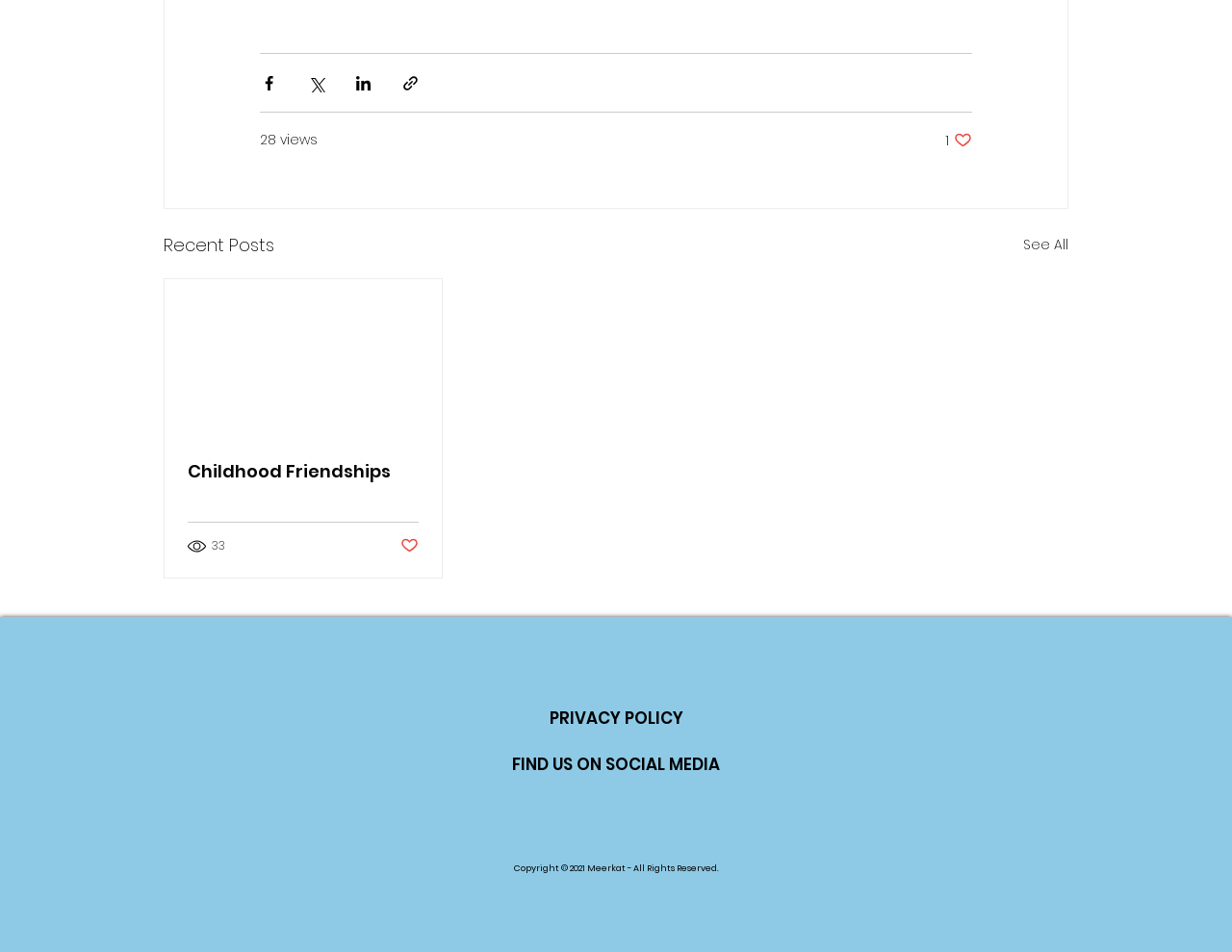Please give a one-word or short phrase response to the following question: 
Where is the 'See All' link located?

Below 'Recent Posts'